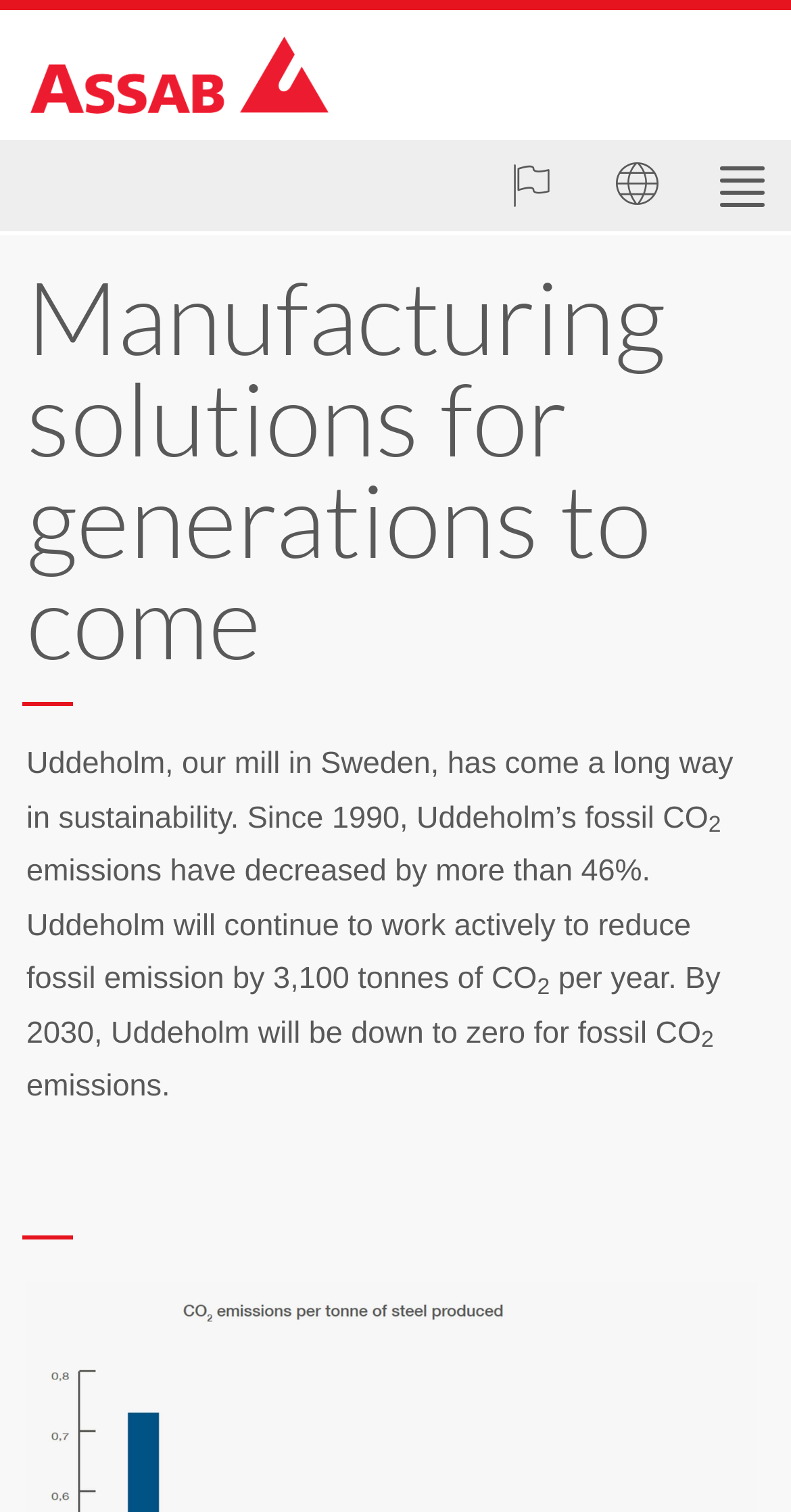Please give a one-word or short phrase response to the following question: 
How many tonnes of CO2 will Uddeholm reduce per year?

3,100